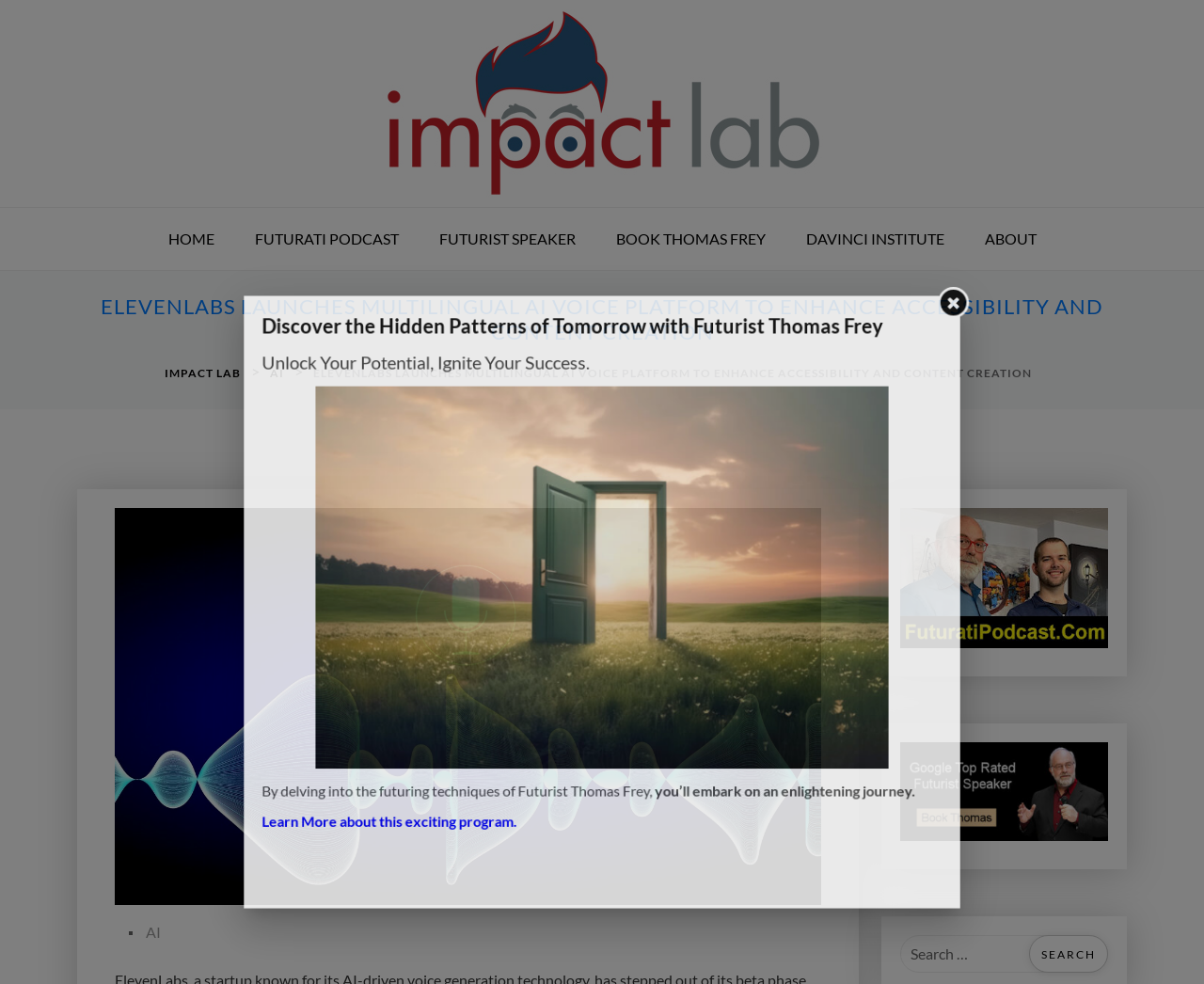Please analyze the image and provide a thorough answer to the question:
What is the name of the futurist?

I found the answer by looking at the text 'Discover the Hidden Patterns of Tomorrow with Futurist Thomas Frey' which suggests that Thomas Frey is a futurist.